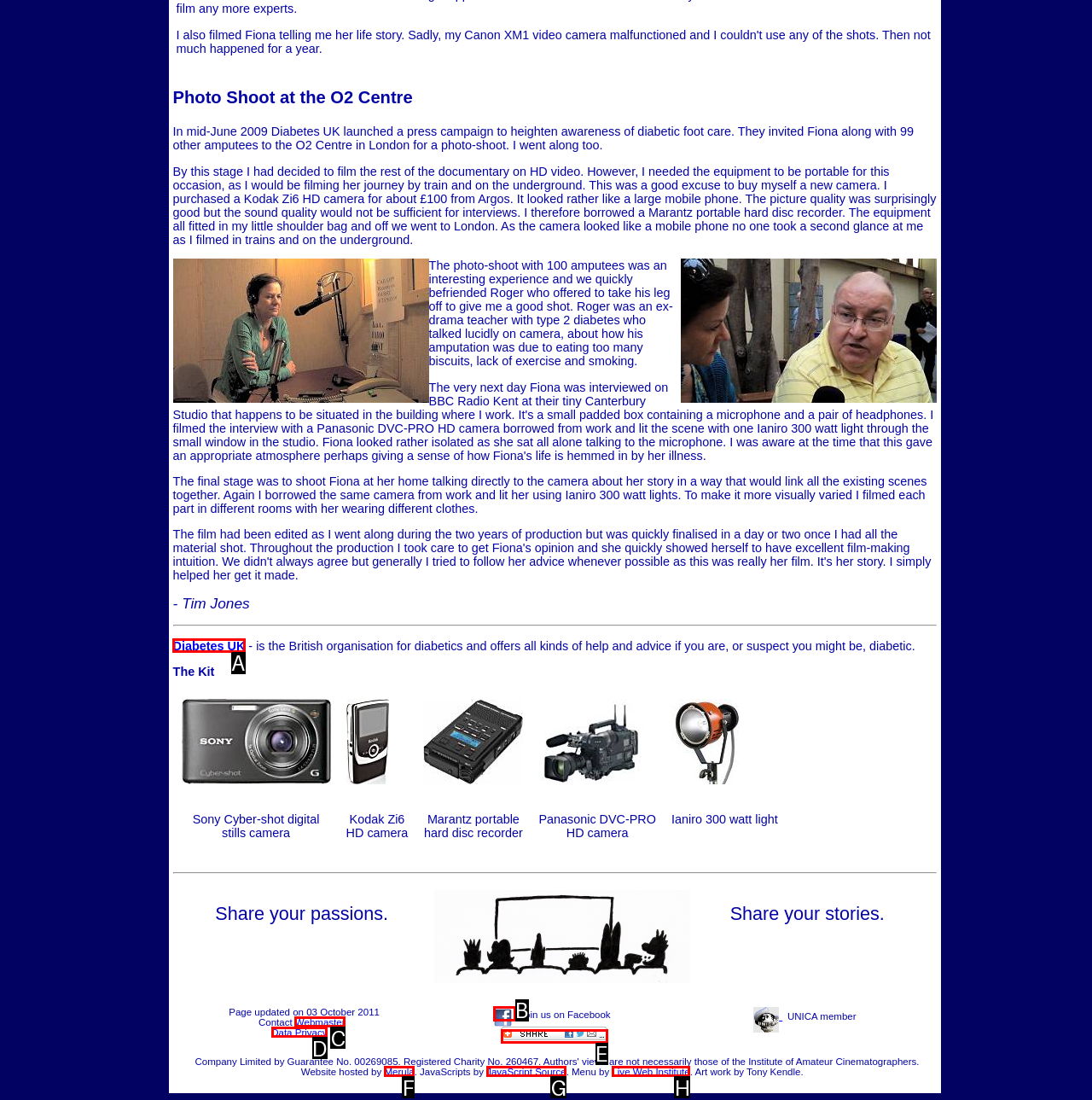Specify the letter of the UI element that should be clicked to achieve the following: Click the 'find us on facebook' link
Provide the corresponding letter from the choices given.

B